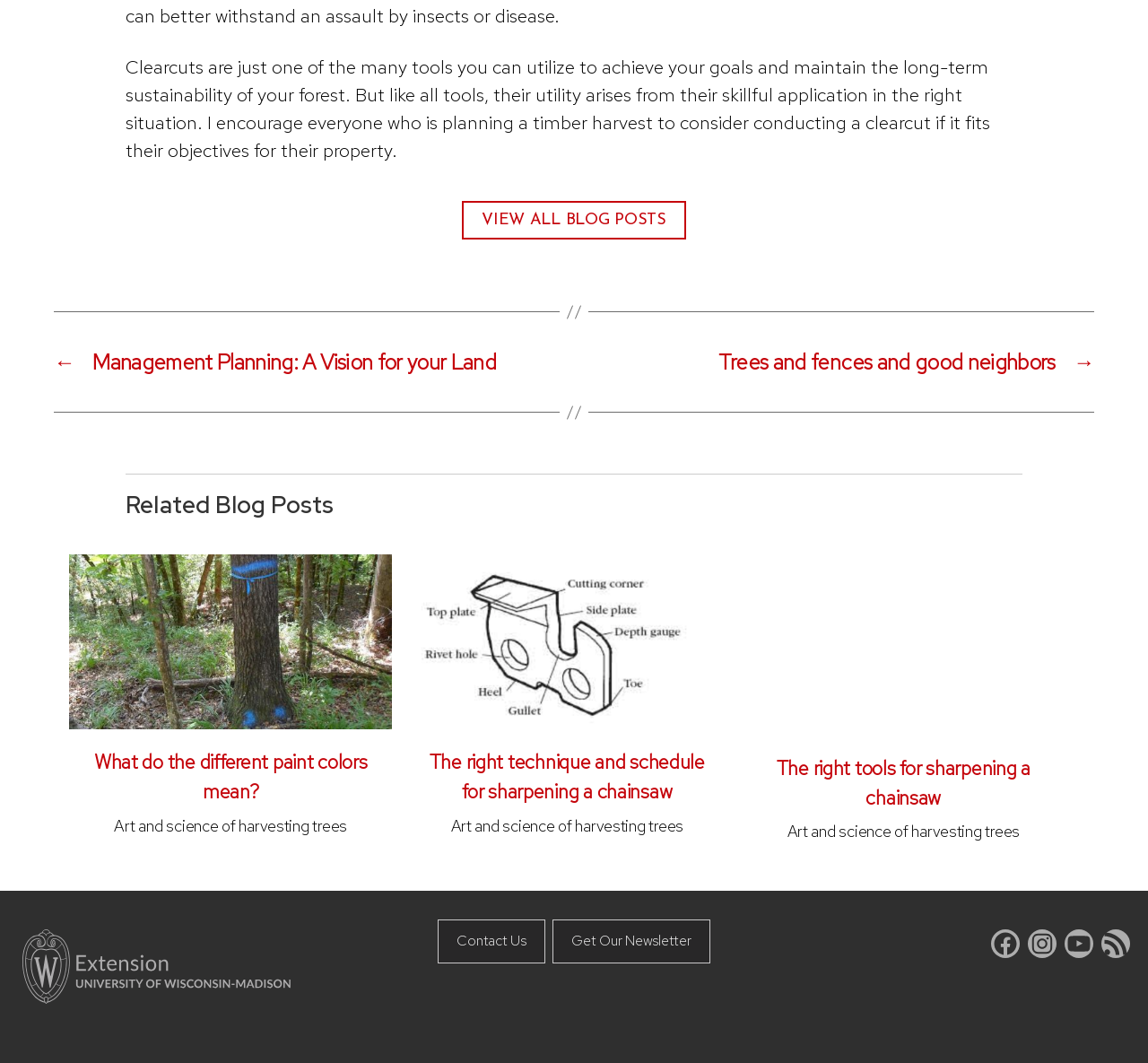How many related blog posts are shown?
Refer to the image and respond with a one-word or short-phrase answer.

5